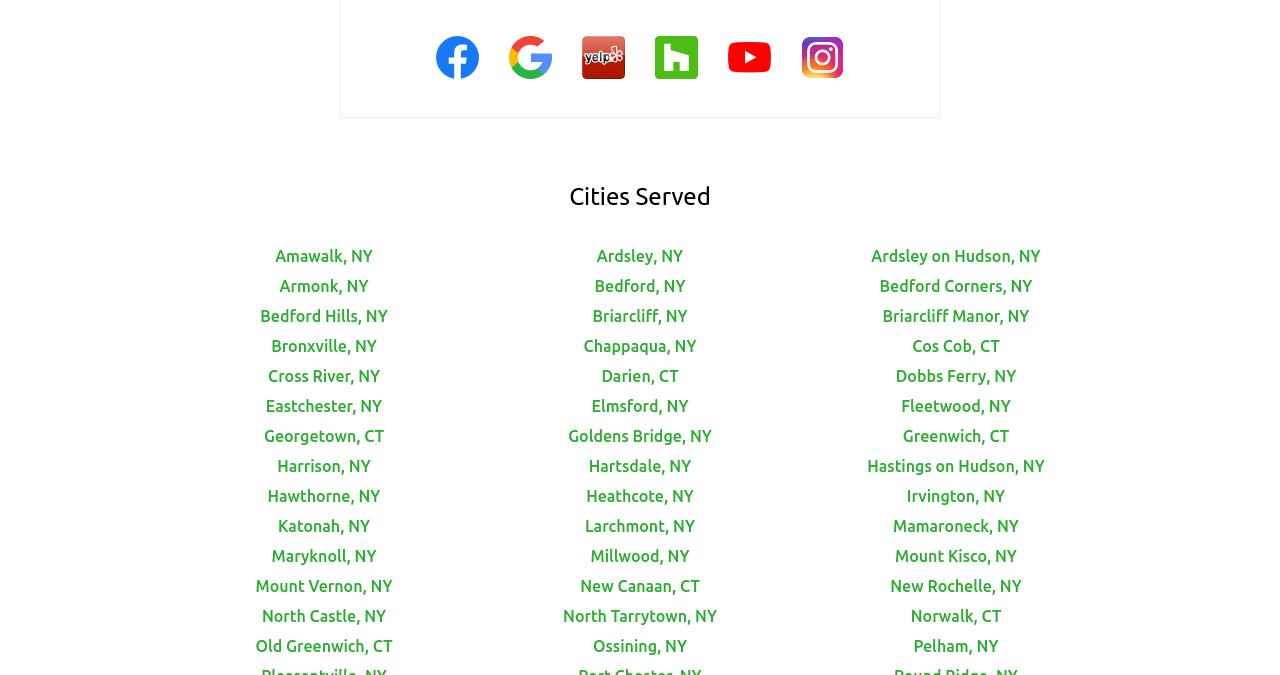Please indicate the bounding box coordinates for the clickable area to complete the following task: "View Cities Served". The coordinates should be specified as four float numbers between 0 and 1, i.e., [left, top, right, bottom].

[0.445, 0.271, 0.555, 0.314]